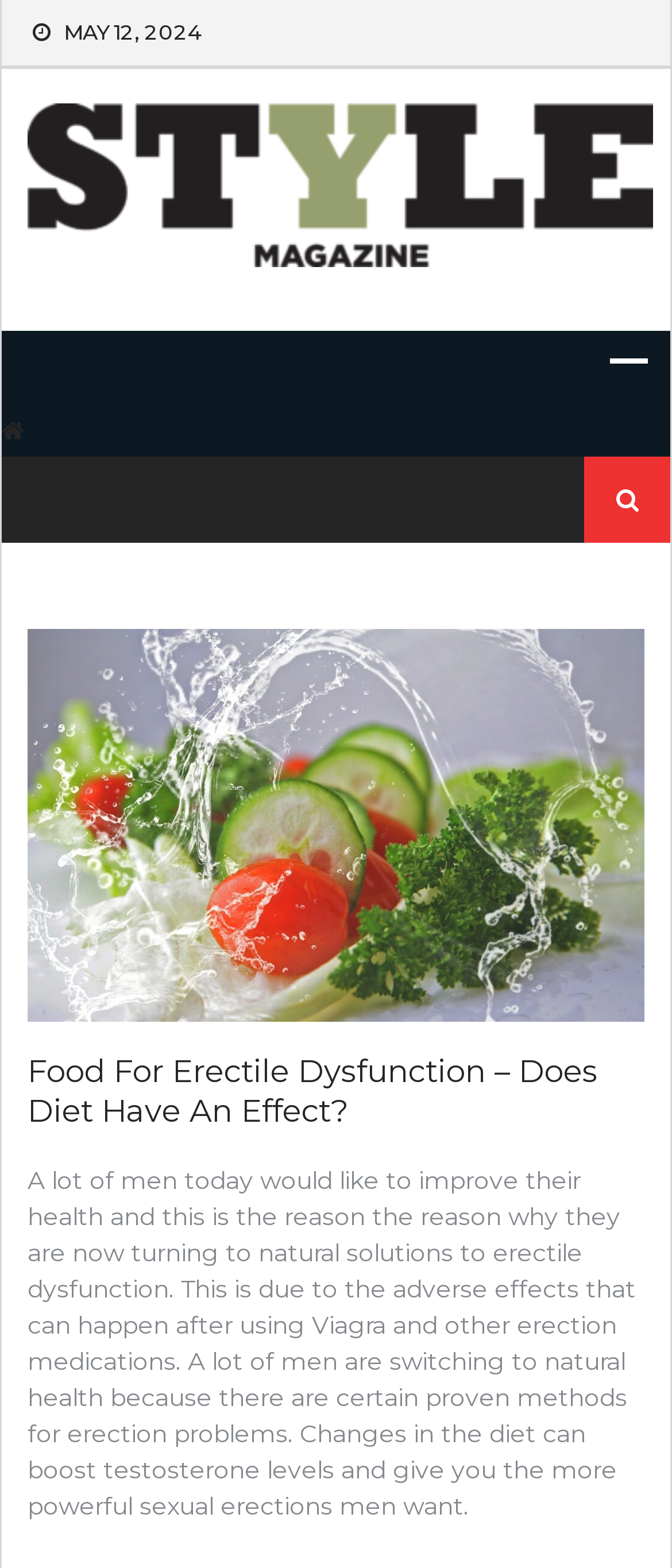What can changes in diet do?
Use the image to answer the question with a single word or phrase.

Boost testosterone levels